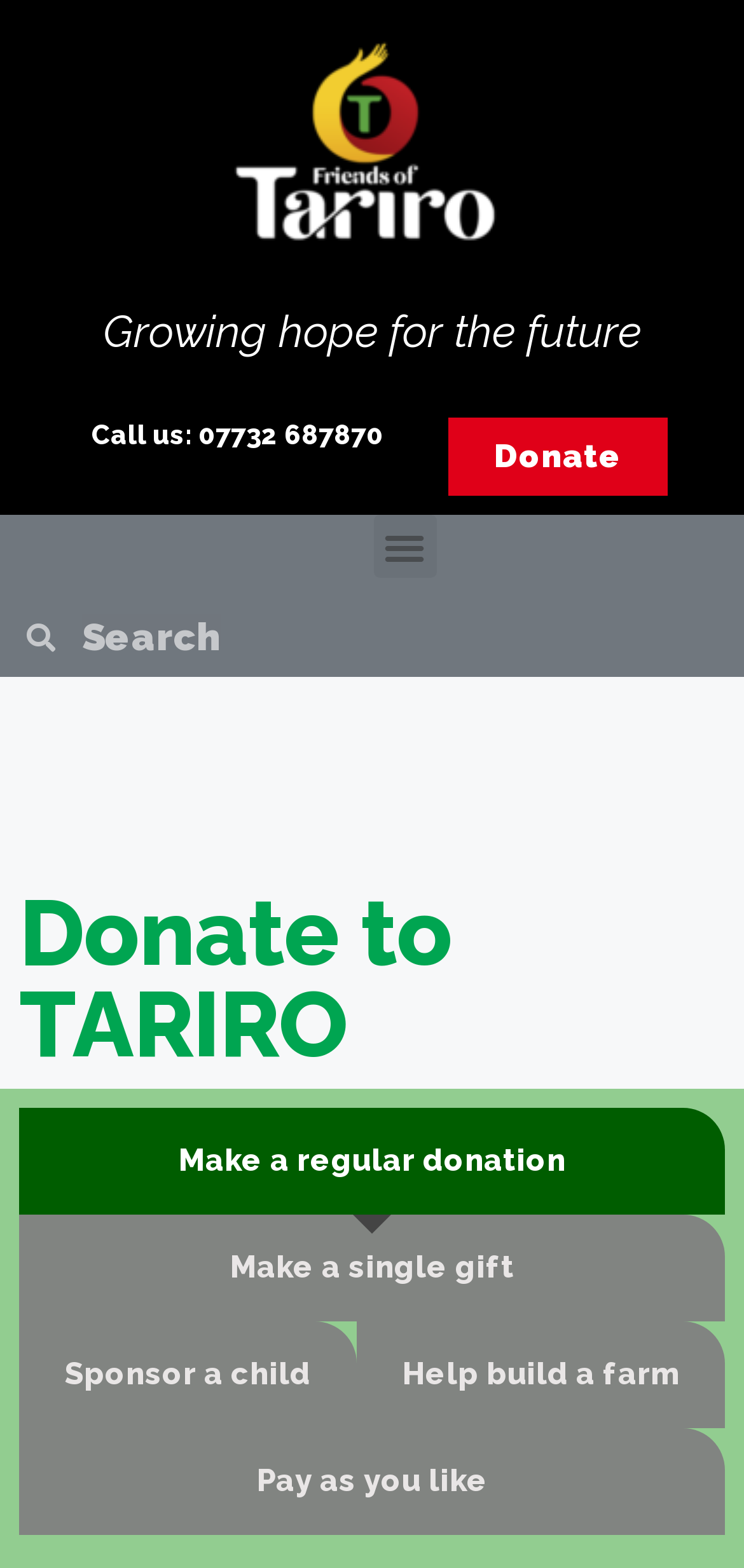Please determine the bounding box coordinates for the element with the description: "Contact US".

None